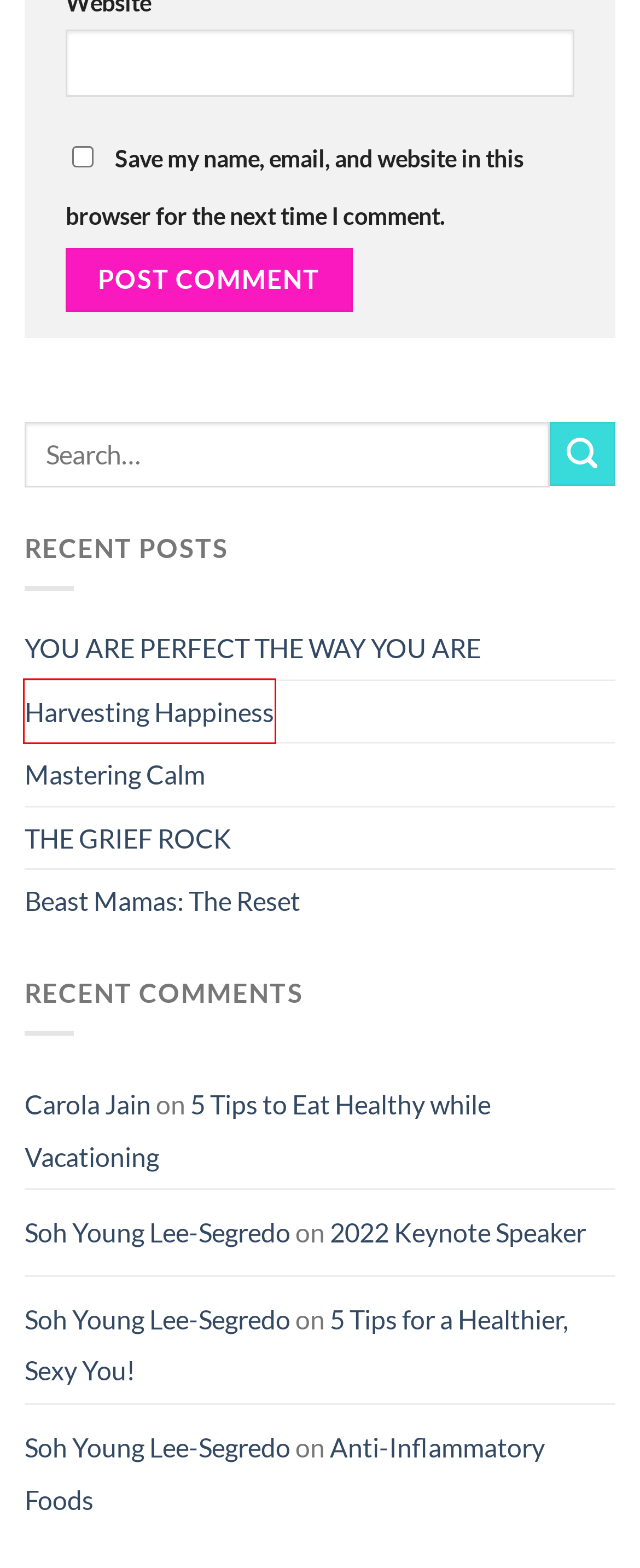You see a screenshot of a webpage with a red bounding box surrounding an element. Pick the webpage description that most accurately represents the new webpage after interacting with the element in the red bounding box. The options are:
A. Harvesting Happiness – Gaia’s Essence
B. Beast Mamas: The Reset – Gaia’s Essence
C. 5 Tips for a Healthier, Sexy You! – Gaia’s Essence
D. 5 Tips to Eat Healthy while Vacationing – Gaia’s Essence
E. 2022 Keynote Speaker – Gaia’s Essence
F. THE GRIEF ROCK – Gaia’s Essence
G. Mastering Calm – Gaia’s Essence
H. Home | Multiccny

A